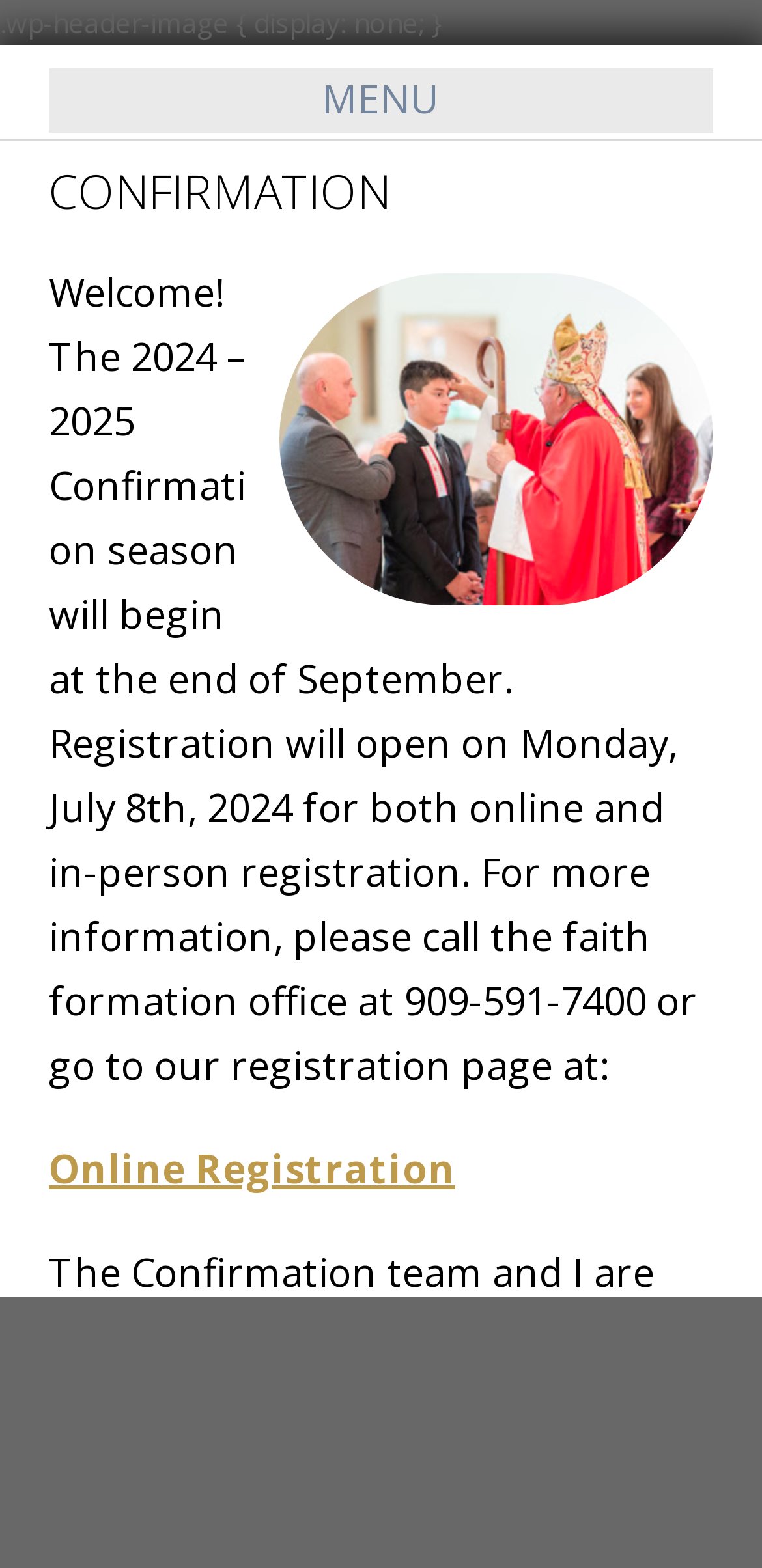What is the start date of the 2024-2025 Confirmation season?
Identify the answer in the screenshot and reply with a single word or phrase.

End of September